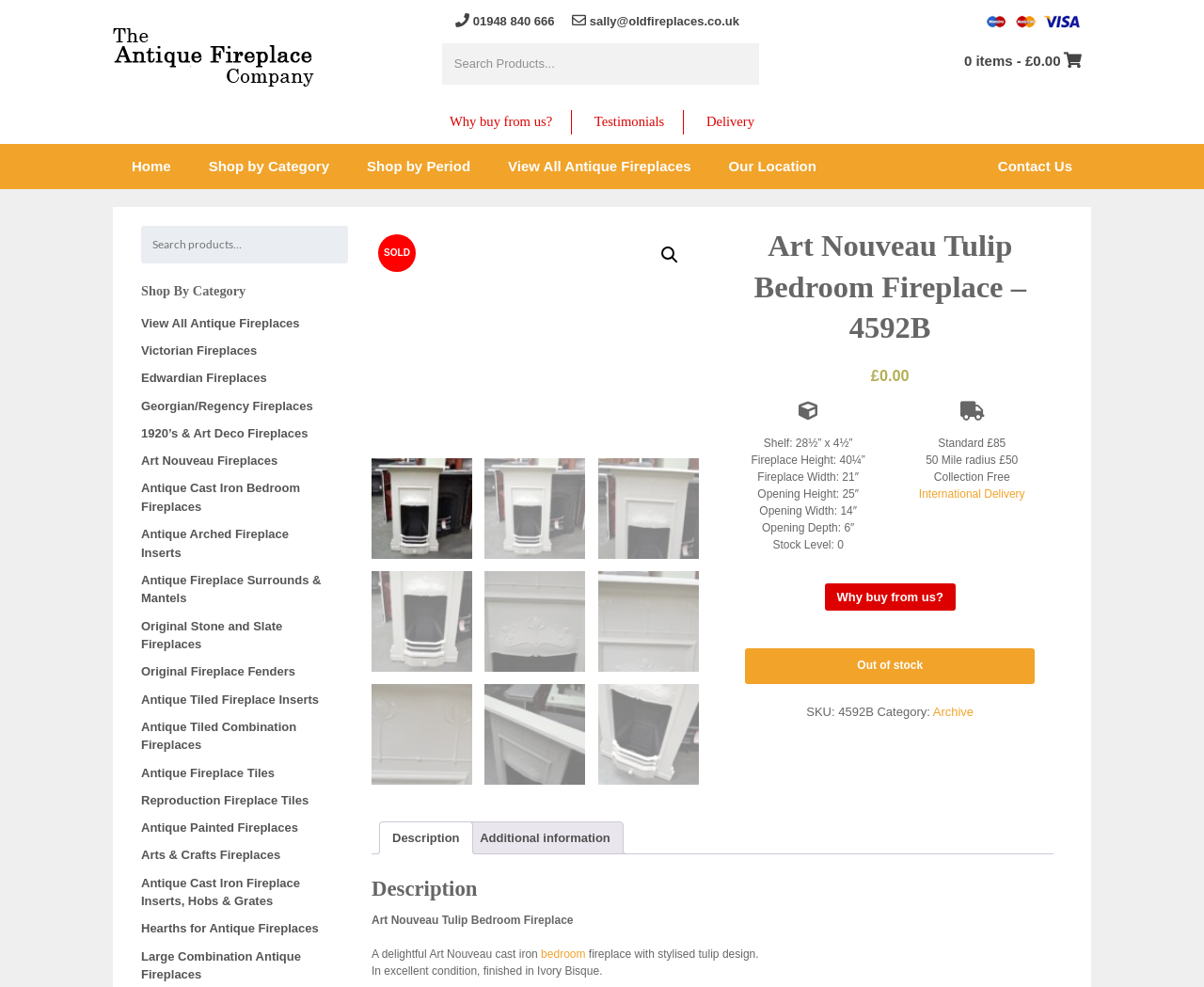What is the main heading displayed on the webpage? Please provide the text.

Art Nouveau Tulip Bedroom Fireplace – 4592B